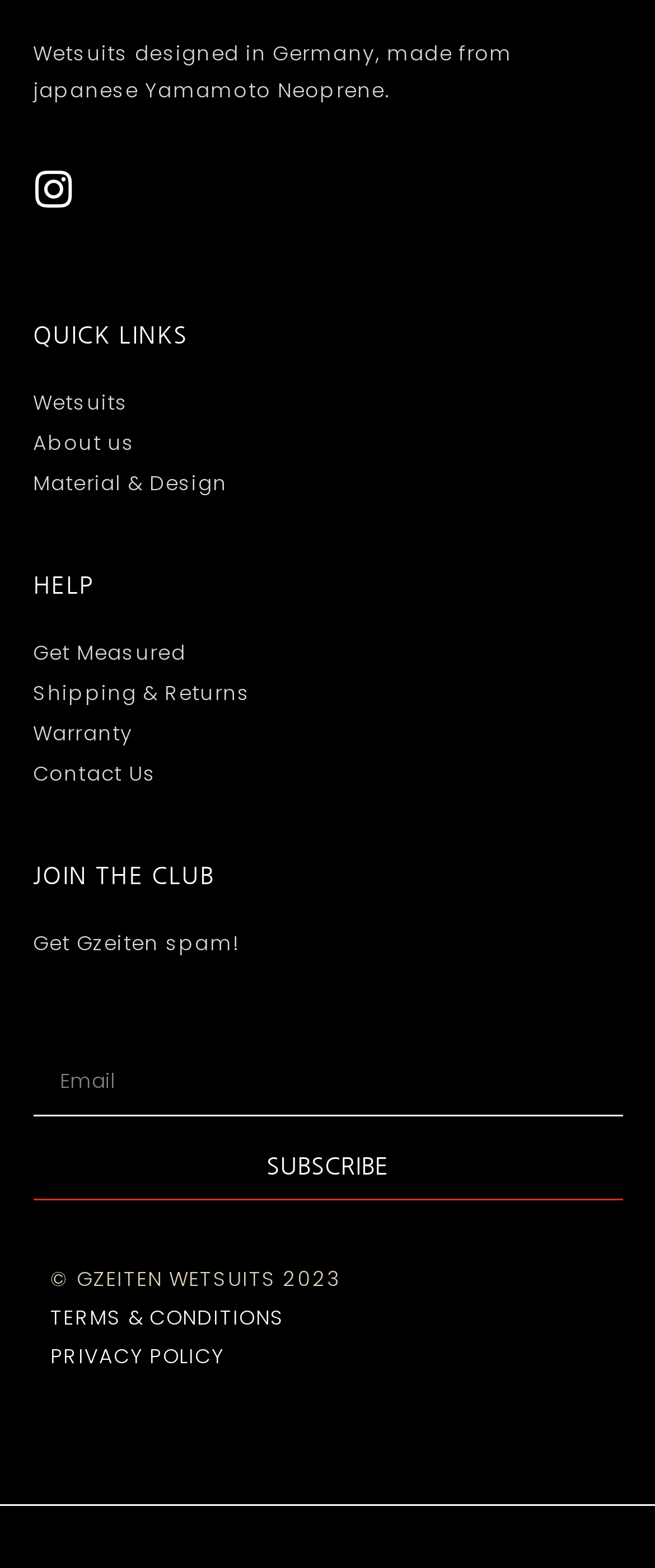Find the bounding box coordinates for the area that should be clicked to accomplish the instruction: "Learn about wetsuits".

[0.05, 0.245, 0.95, 0.269]